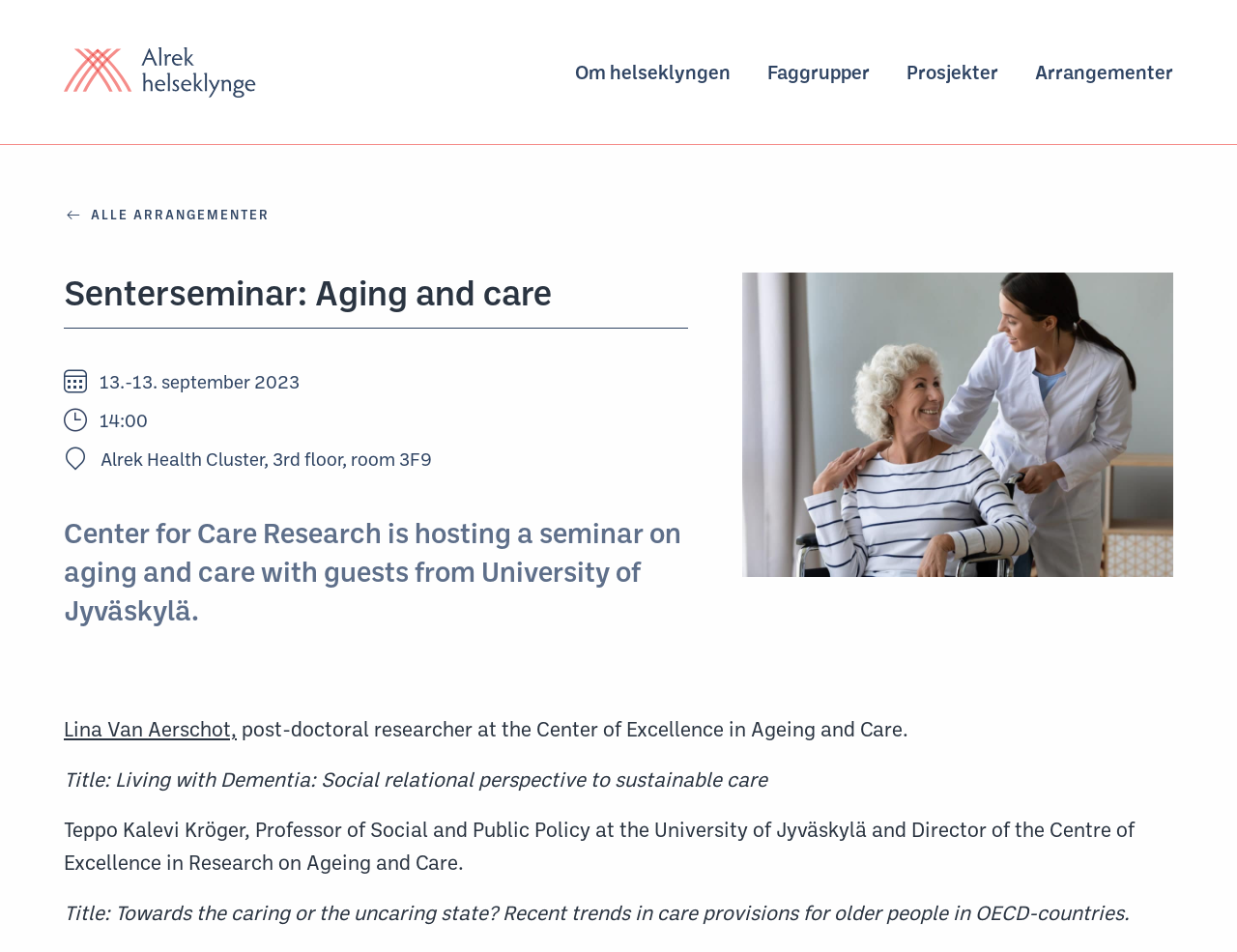What is the date of the seminar?
Based on the image, give a concise answer in the form of a single word or short phrase.

13.-13. september 2023